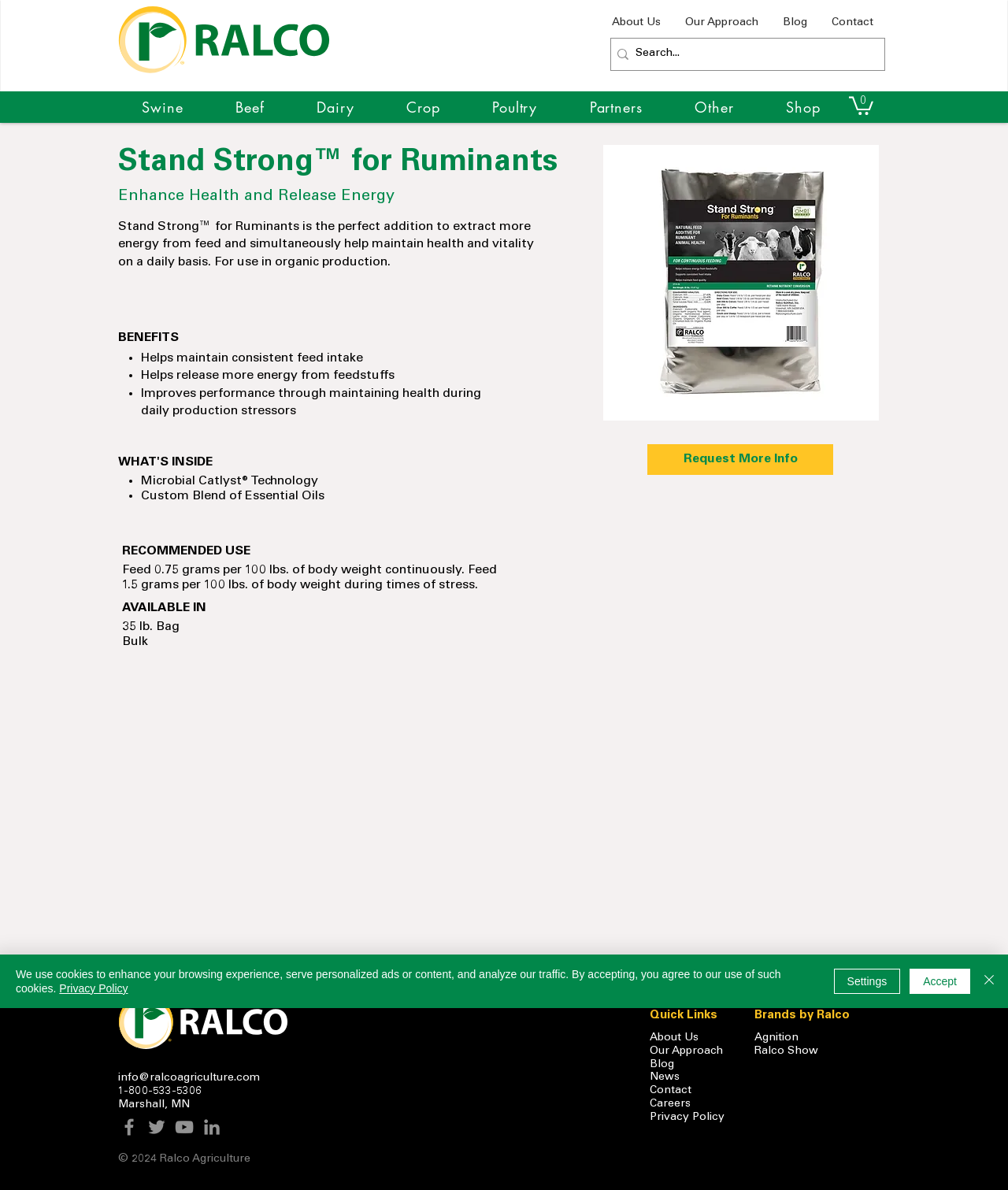Please provide a comprehensive answer to the question based on the screenshot: What are the benefits of Stand Strong?

The webpage lists the benefits of Stand Strong, which include helping to maintain consistent feed intake, releasing more energy from feedstuffs, improving performance through maintaining health during daily production stressors, and utilizing Microbial Catalyst Technology and a custom blend of essential oils.